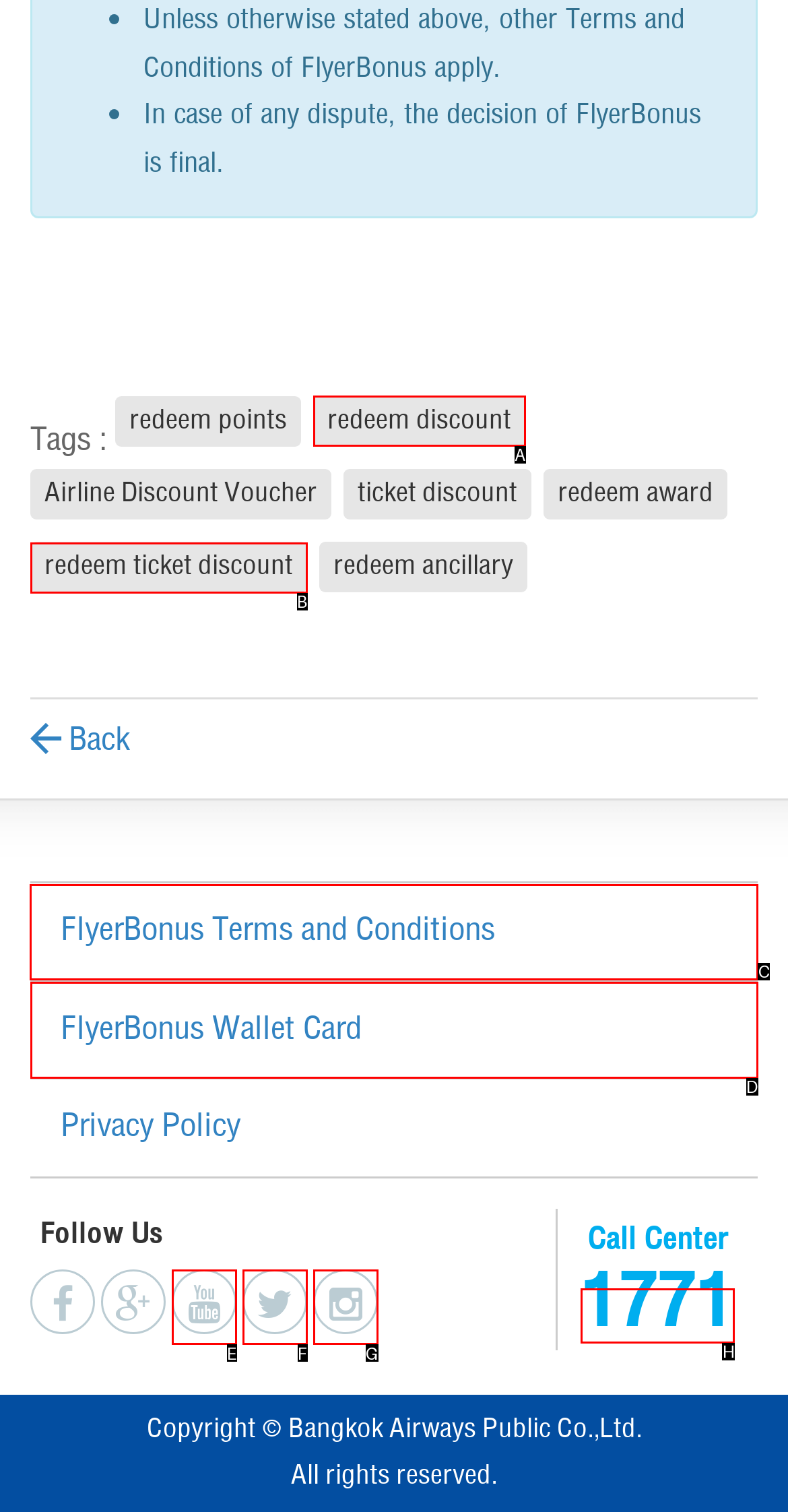Decide which UI element to click to accomplish the task: Go to FlyerBonus Terms and Conditions
Respond with the corresponding option letter.

C